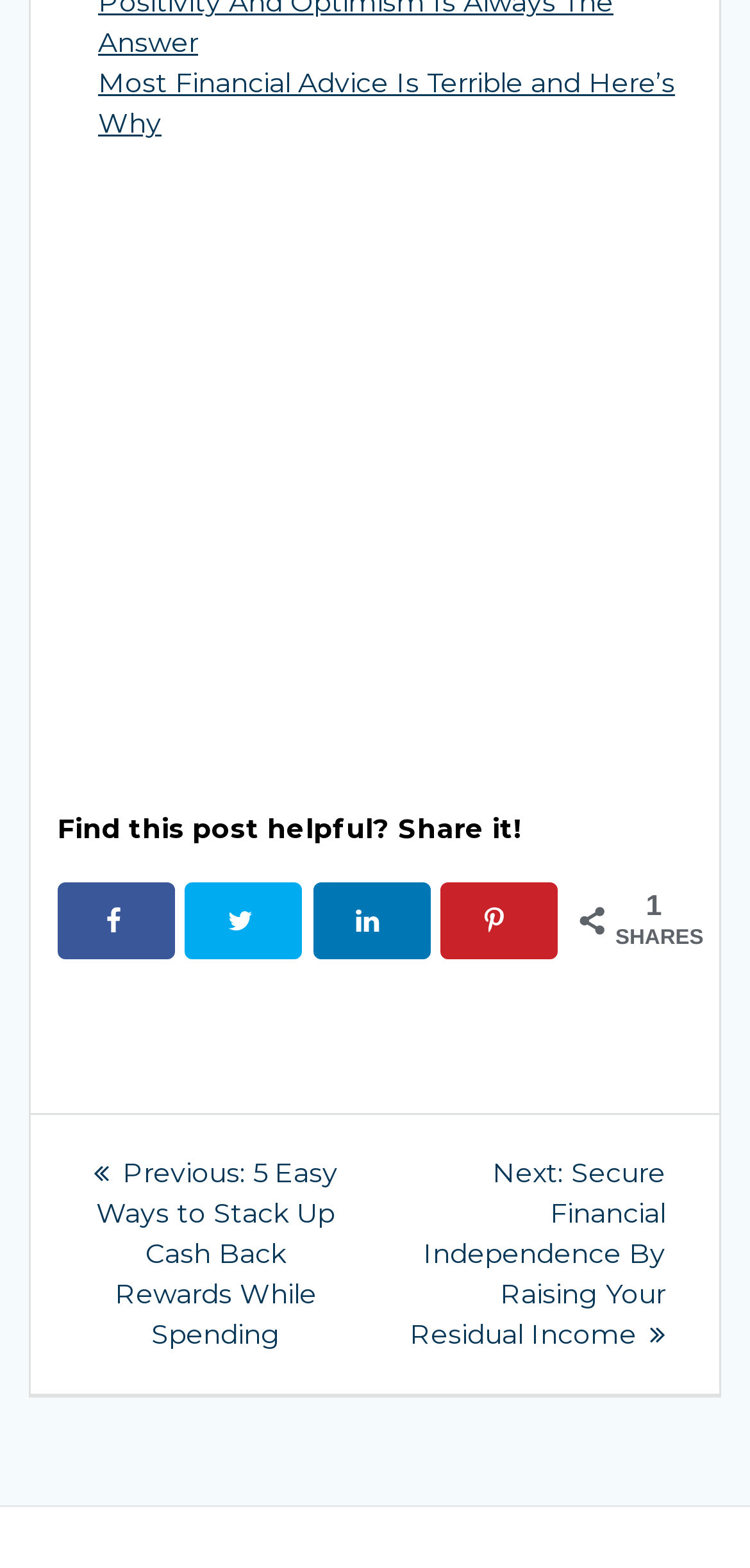How many shares does the post have?
Using the image as a reference, answer the question in detail.

The StaticText element with the text '1' and the adjacent text 'SHARES' suggests that the post has 1 share.